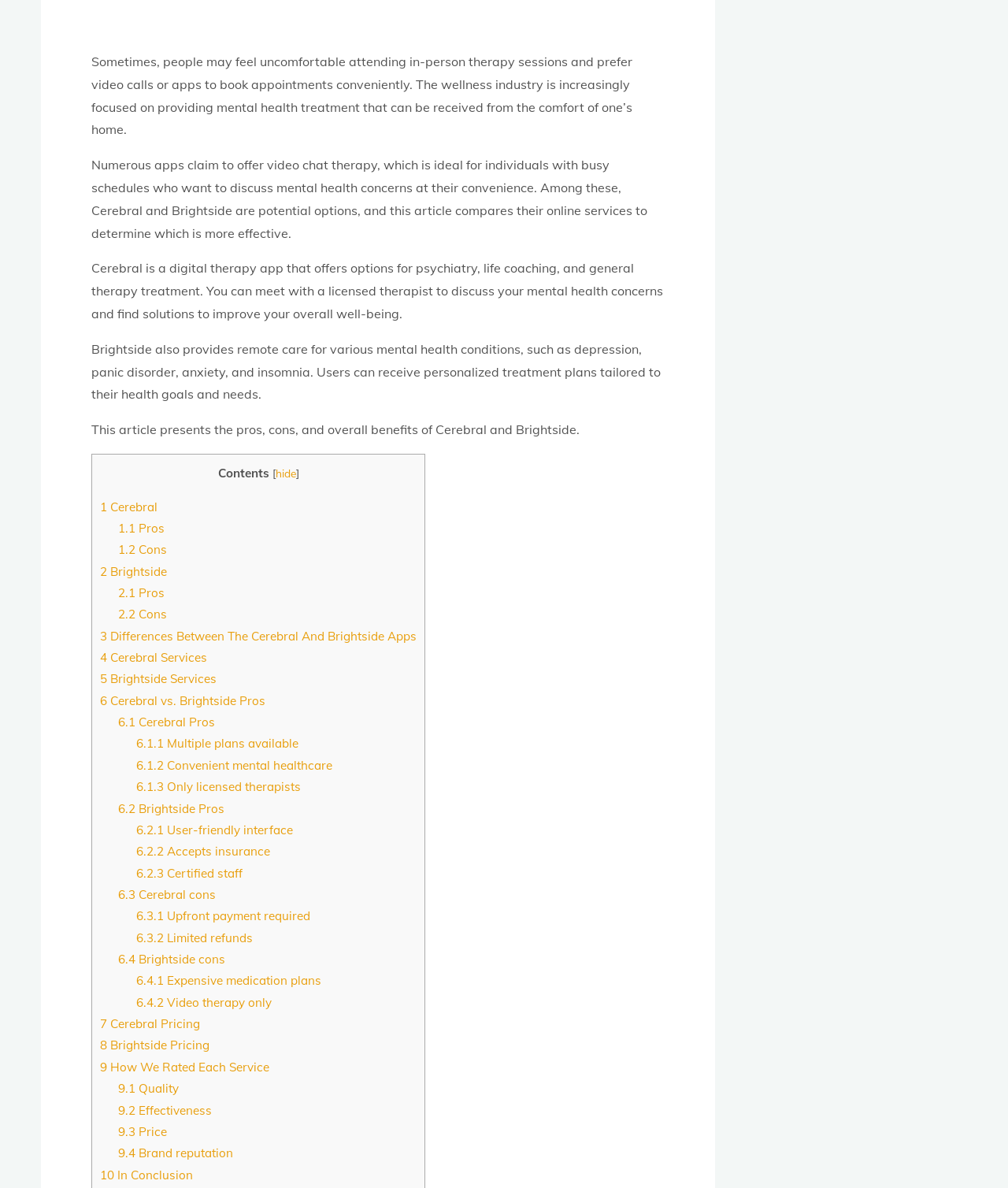What is the main topic of this article?
Use the information from the screenshot to give a comprehensive response to the question.

Based on the static text elements, it appears that the article is comparing two online therapy services, Cerebral and Brightside, and discussing their pros, cons, and differences.